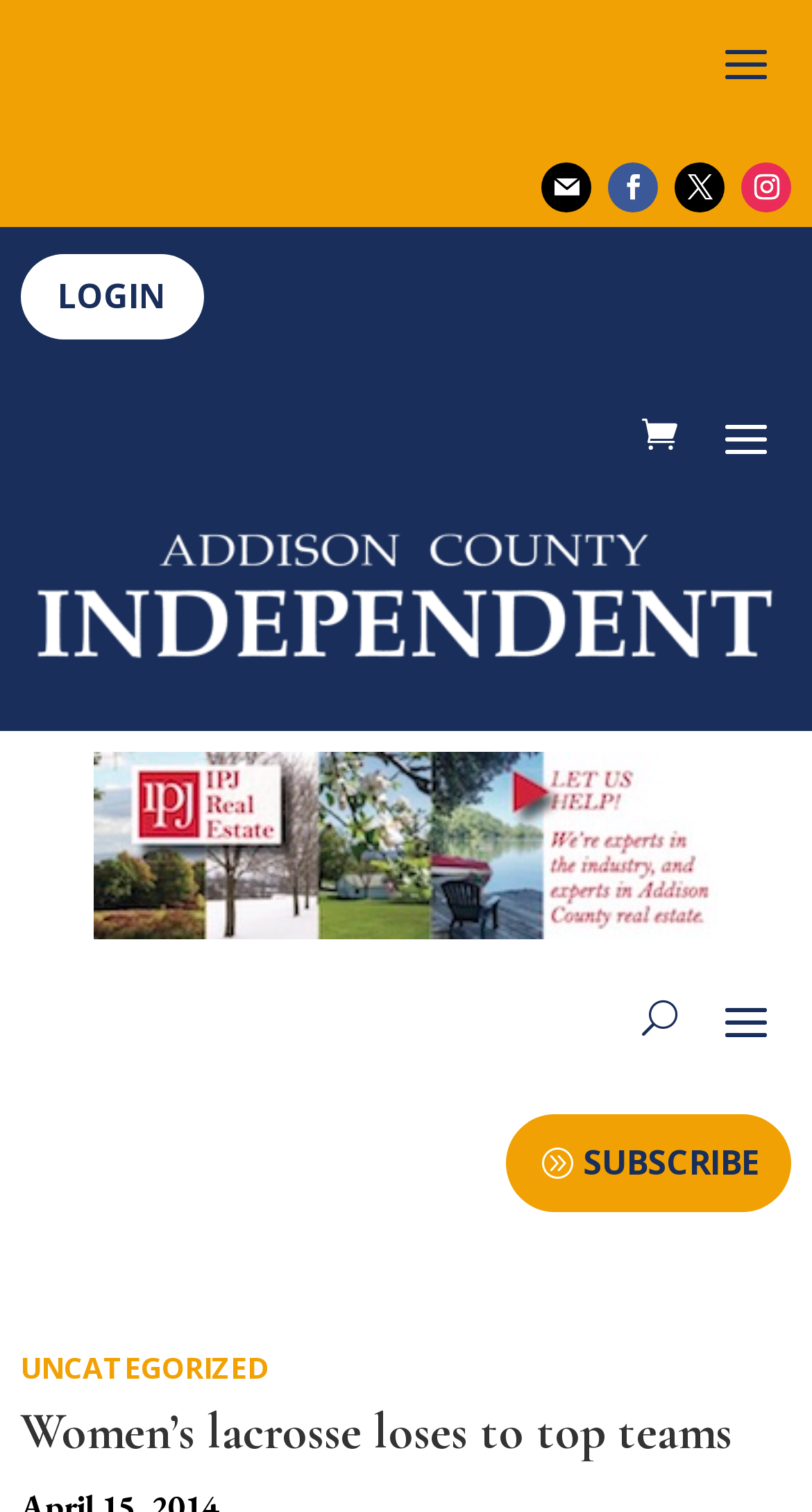Answer the question below in one word or phrase:
What is the category of the latest article?

UNCATEGORIZED